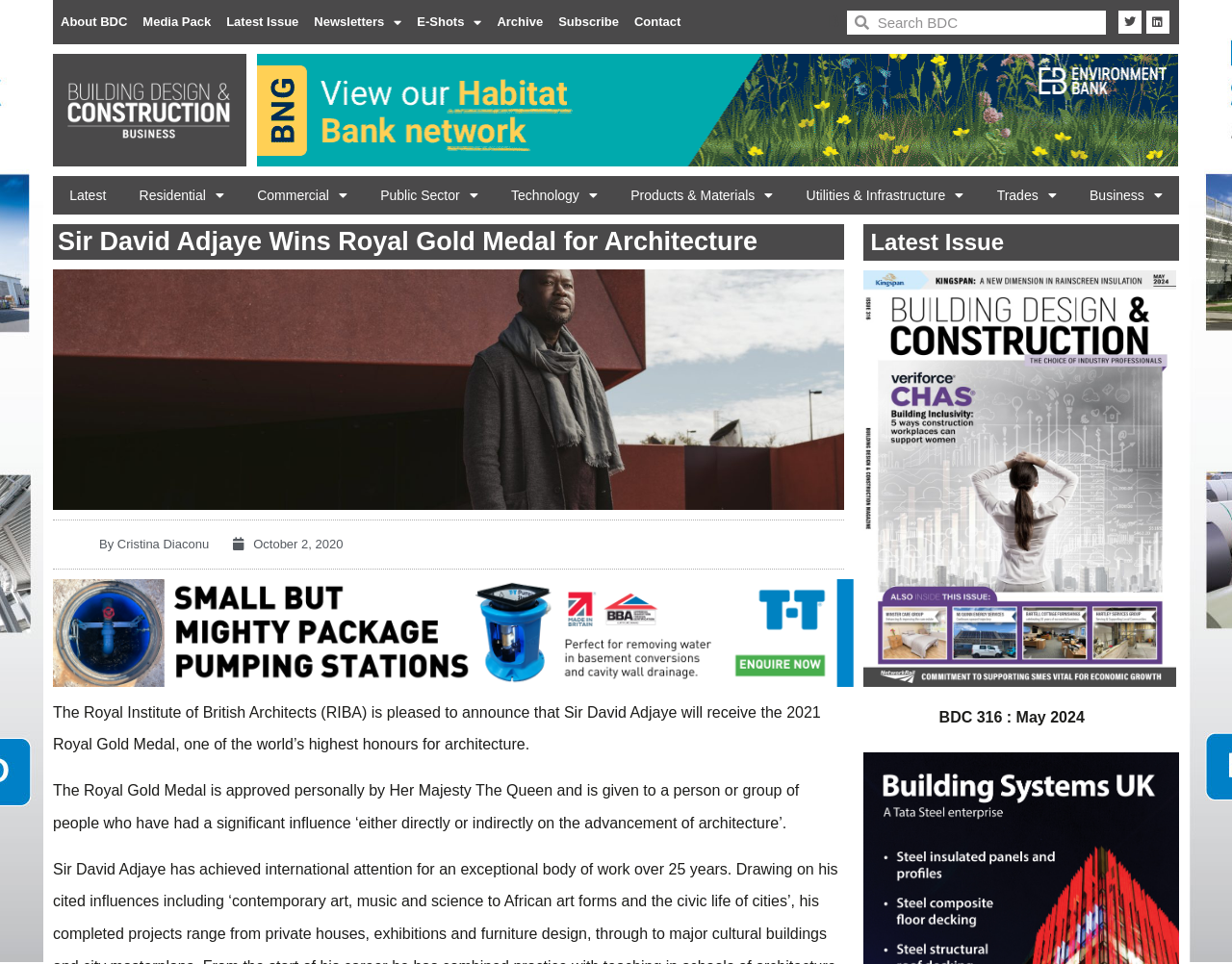Please find the bounding box coordinates (top-left x, top-left y, bottom-right x, bottom-right y) in the screenshot for the UI element described as follows: Utilities & Infrastructure

[0.641, 0.183, 0.796, 0.223]